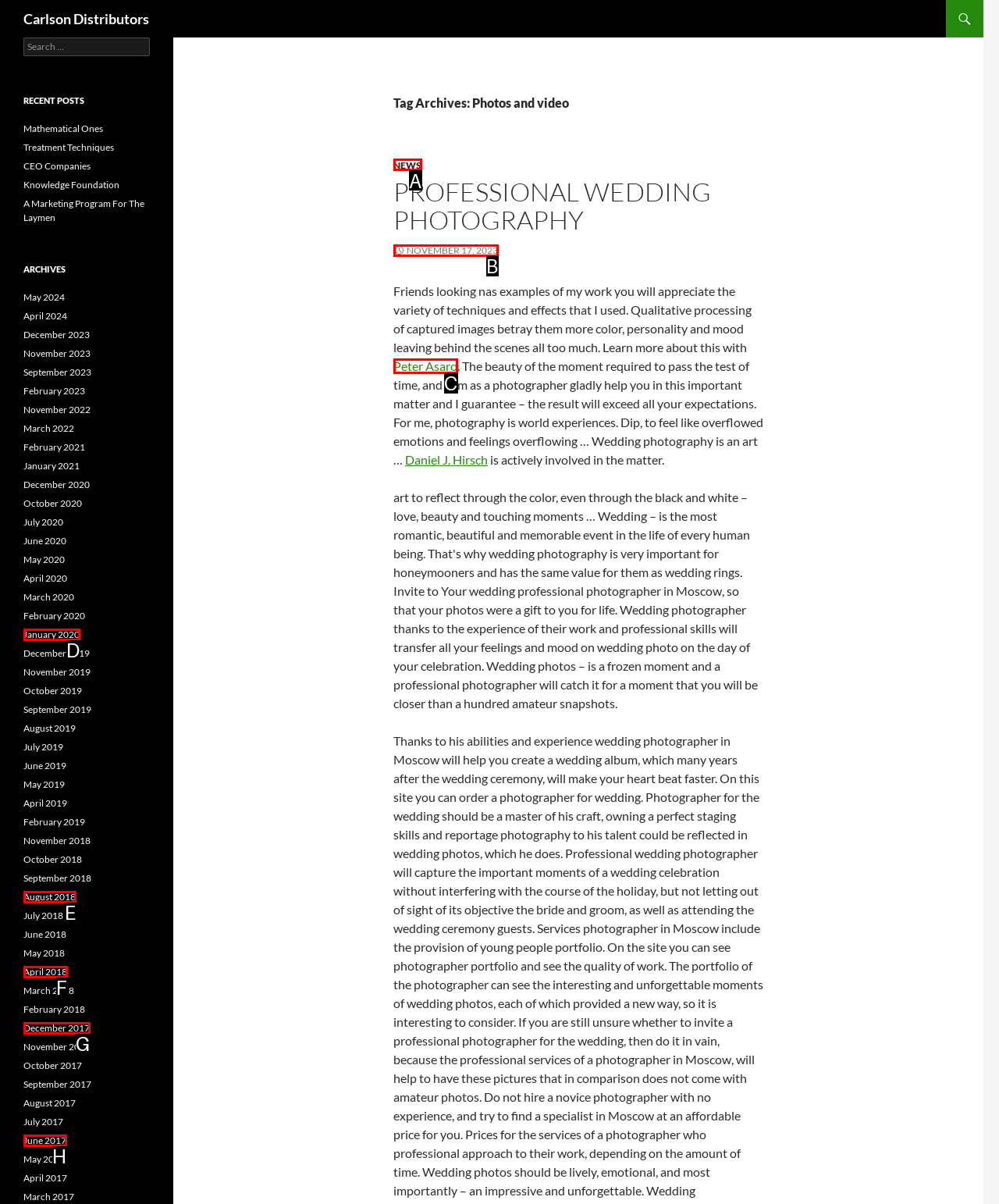Point out the option that needs to be clicked to fulfill the following instruction: Go to NEWS page
Answer with the letter of the appropriate choice from the listed options.

A